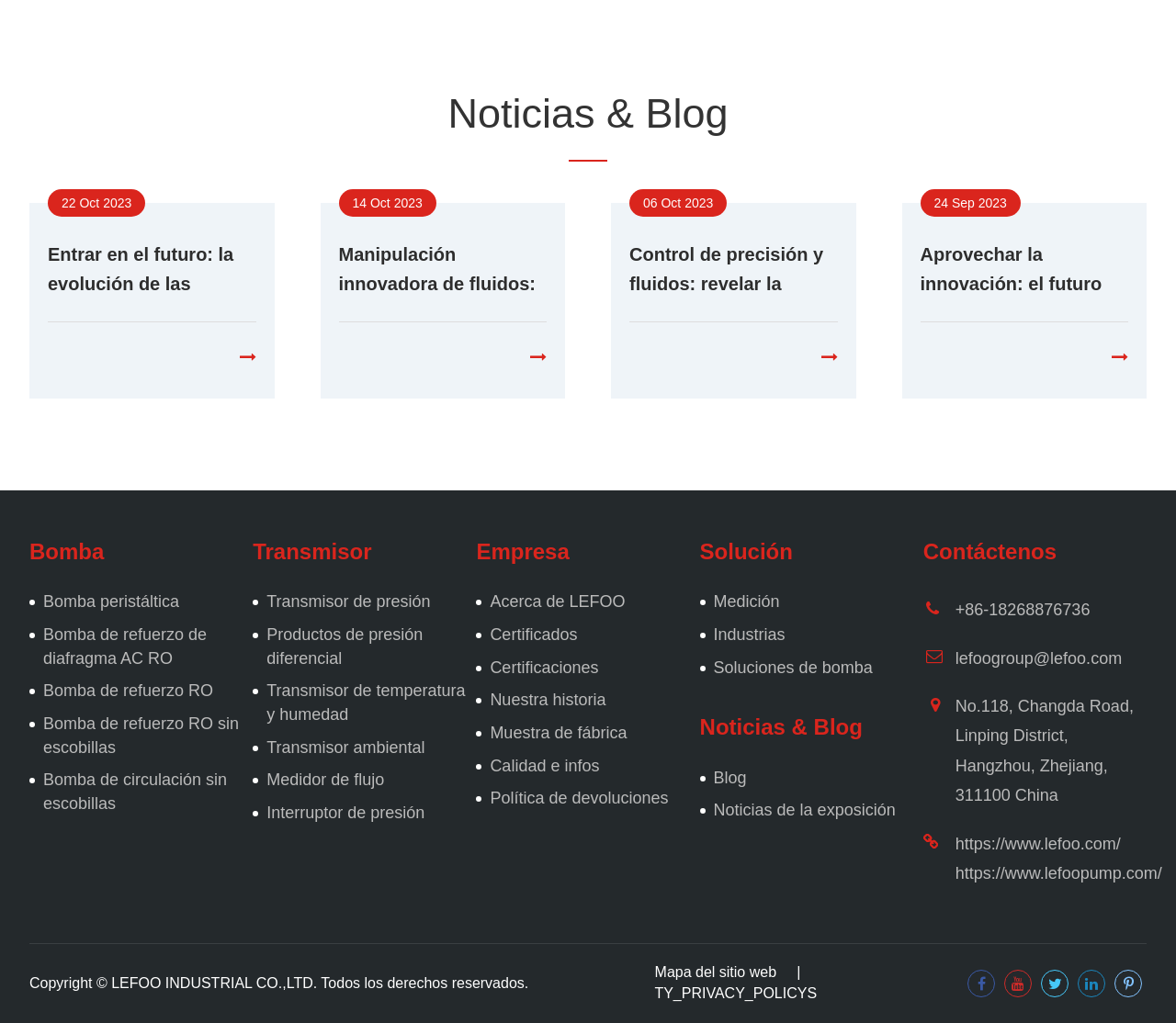Please identify the bounding box coordinates of the clickable area that will fulfill the following instruction: "Check the map of the website". The coordinates should be in the format of four float numbers between 0 and 1, i.e., [left, top, right, bottom].

[0.557, 0.943, 0.66, 0.958]